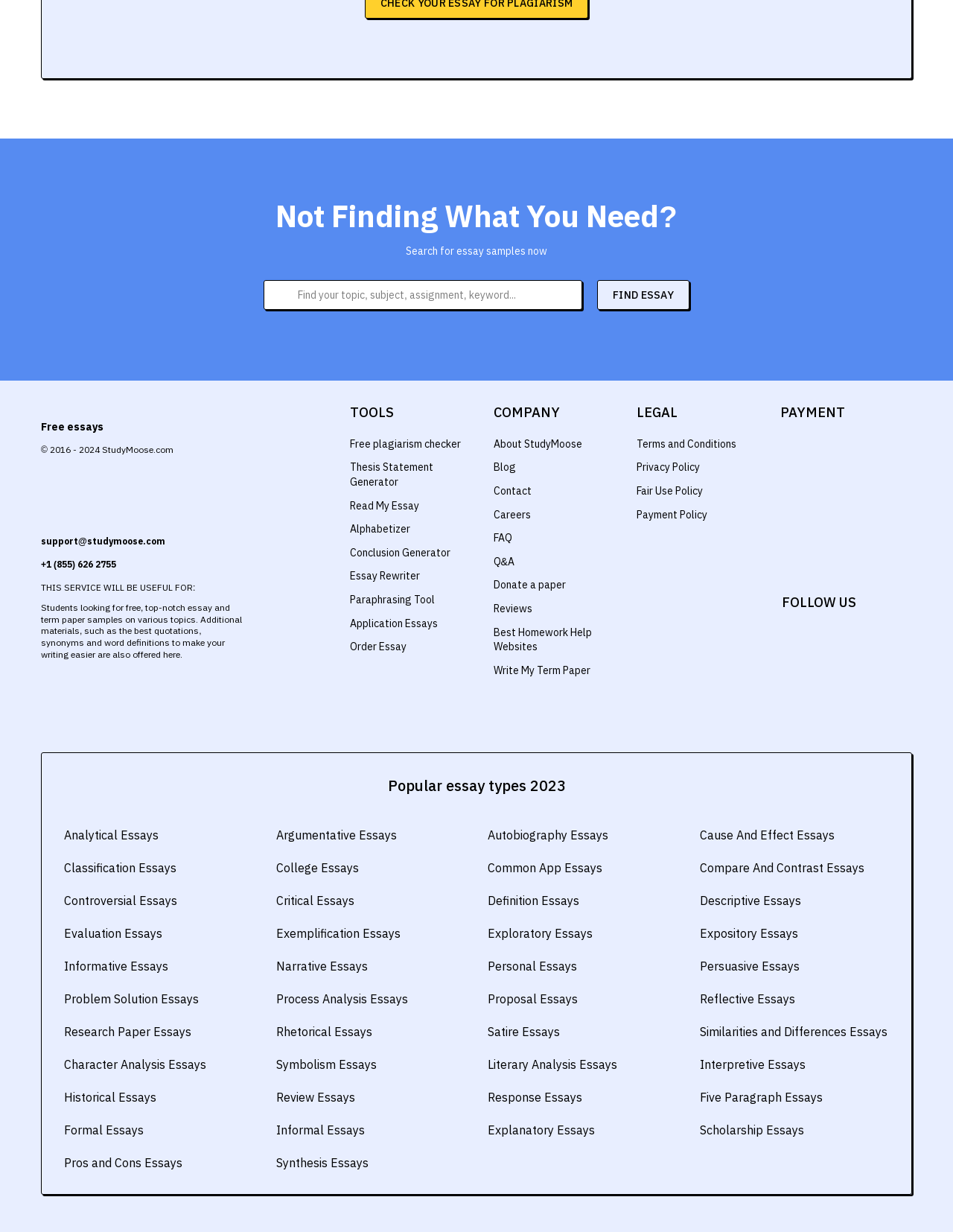Reply to the question with a single word or phrase:
Is there a way to contact the website's support team?

Yes